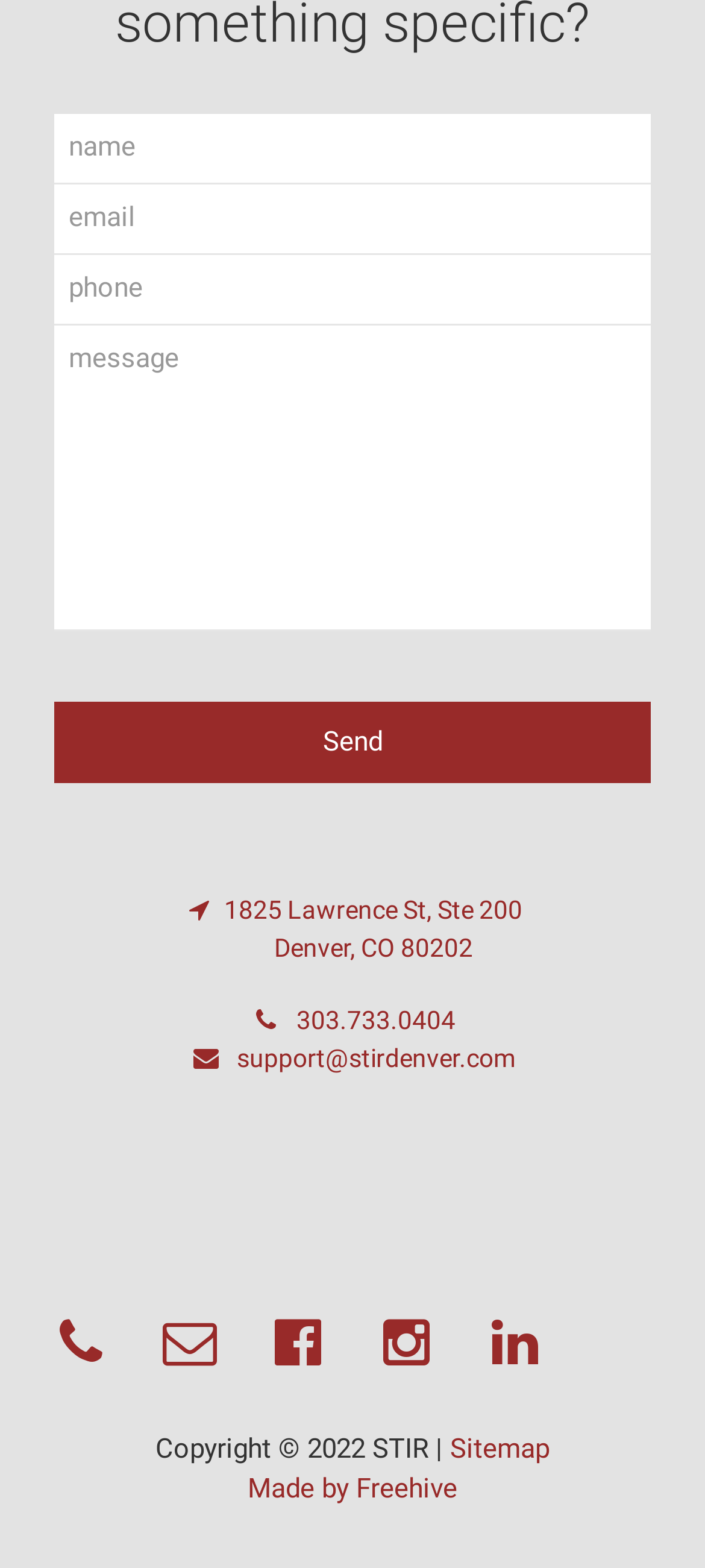Identify the bounding box coordinates of the element to click to follow this instruction: 'Visit the address 1825 Lawrence St, Ste 200 Denver, CO 80202'. Ensure the coordinates are four float values between 0 and 1, provided as [left, top, right, bottom].

[0.259, 0.571, 0.741, 0.613]